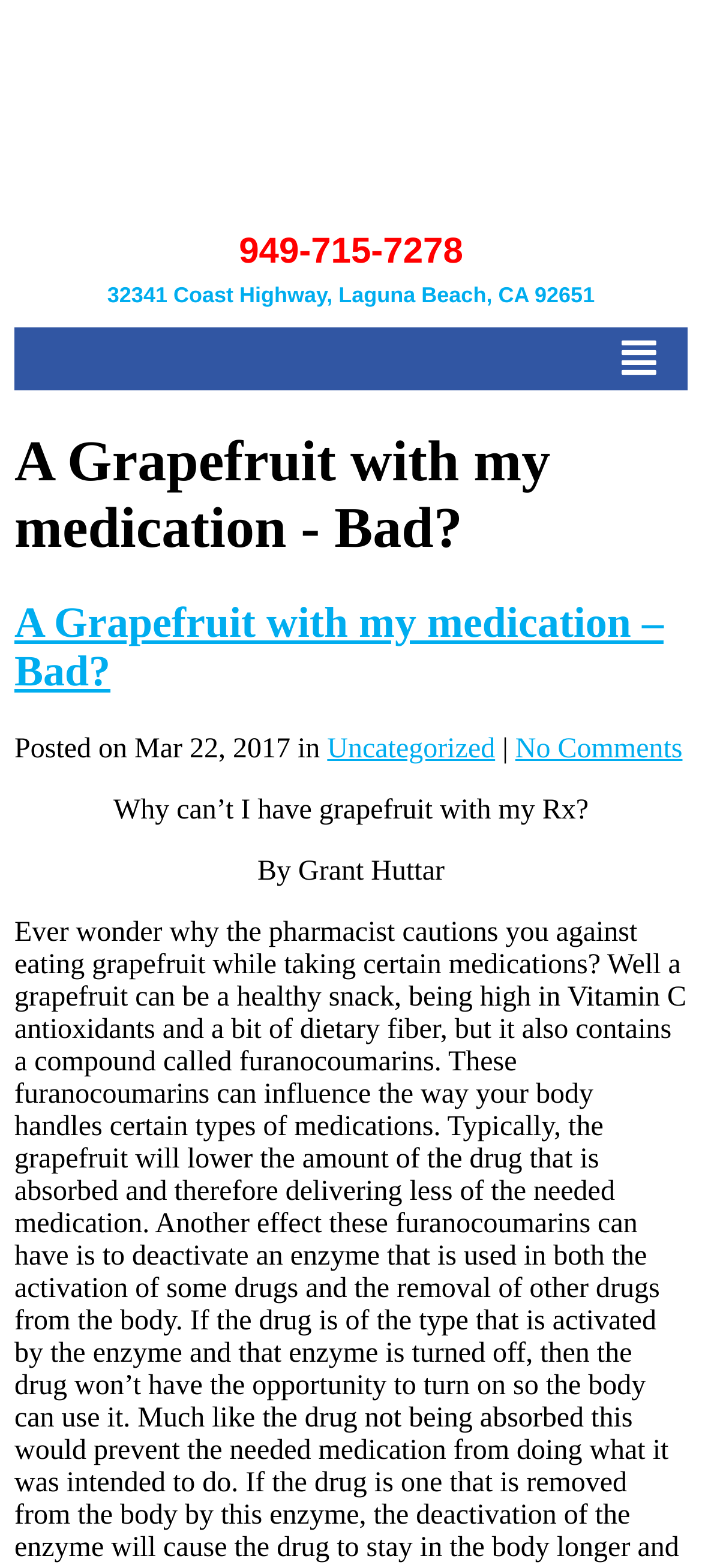Illustrate the webpage thoroughly, mentioning all important details.

The webpage appears to be a blog post or article from Laguna Beach Urgent Care. At the top left corner, there is a logo of Surfside Urgent Care of Laguna Beach, accompanied by a link to the logo. To the right of the logo, there are two links: one for the phone number 949-715-7278 and another for the address 32341 Coast Highway, Laguna Beach, CA 92651. 

On the top right corner, there is a button labeled "Menu". Below the logo and links, there are two headings with the same title "A Grapefruit with my medication - Bad?" in slightly different font sizes. The second heading has a link to the same title. 

Underneath the headings, there is a line of text indicating the post date "Posted on Mar 22, 2017 in" followed by a link to the category "Uncategorized" and a link to "No Comments". The main content of the article starts with a question "Why can’t I have grapefruit with my Rx?" followed by the author's name "By Grant Huttar".